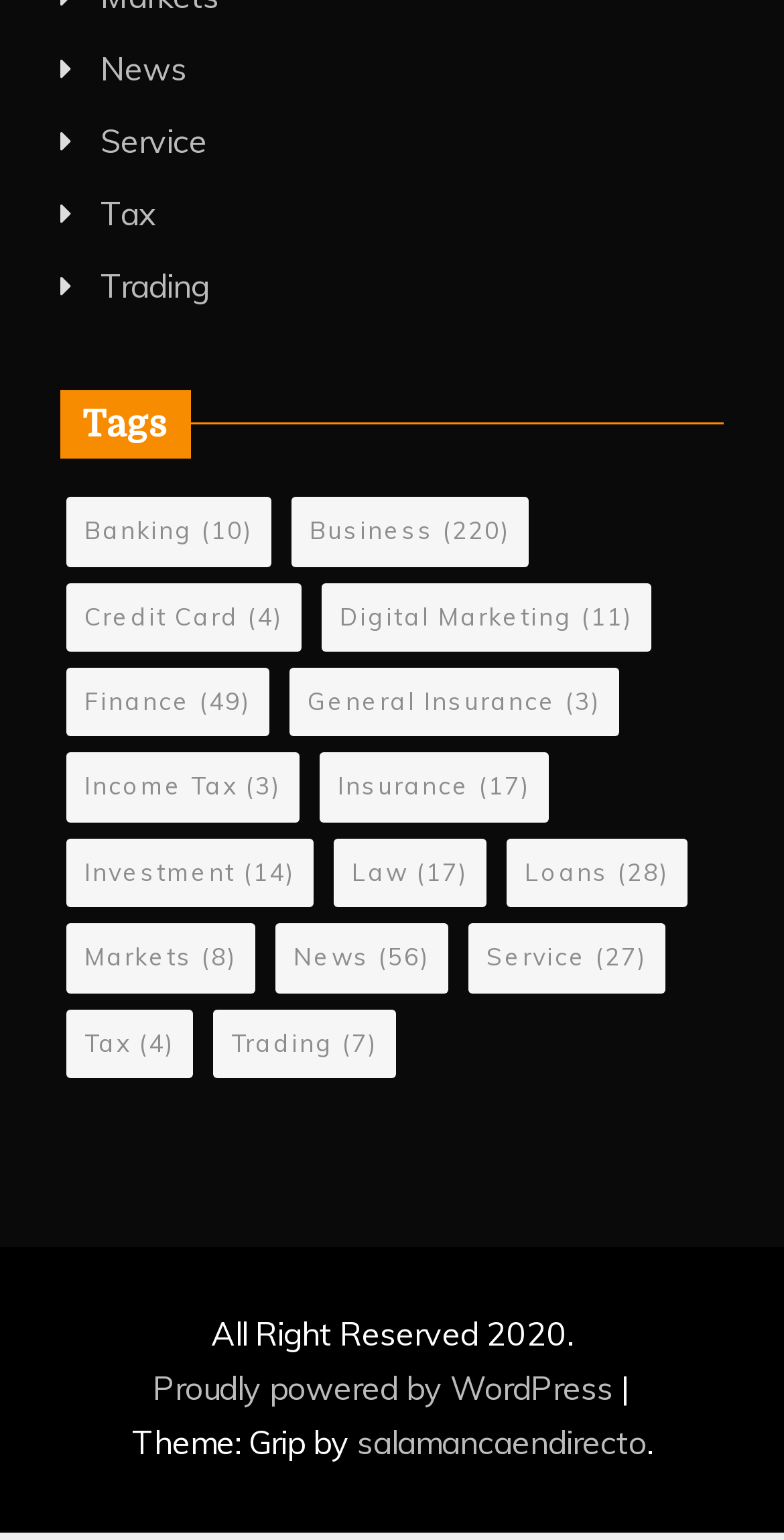How many items are in the 'News' tag?
Please provide a single word or phrase as your answer based on the image.

56